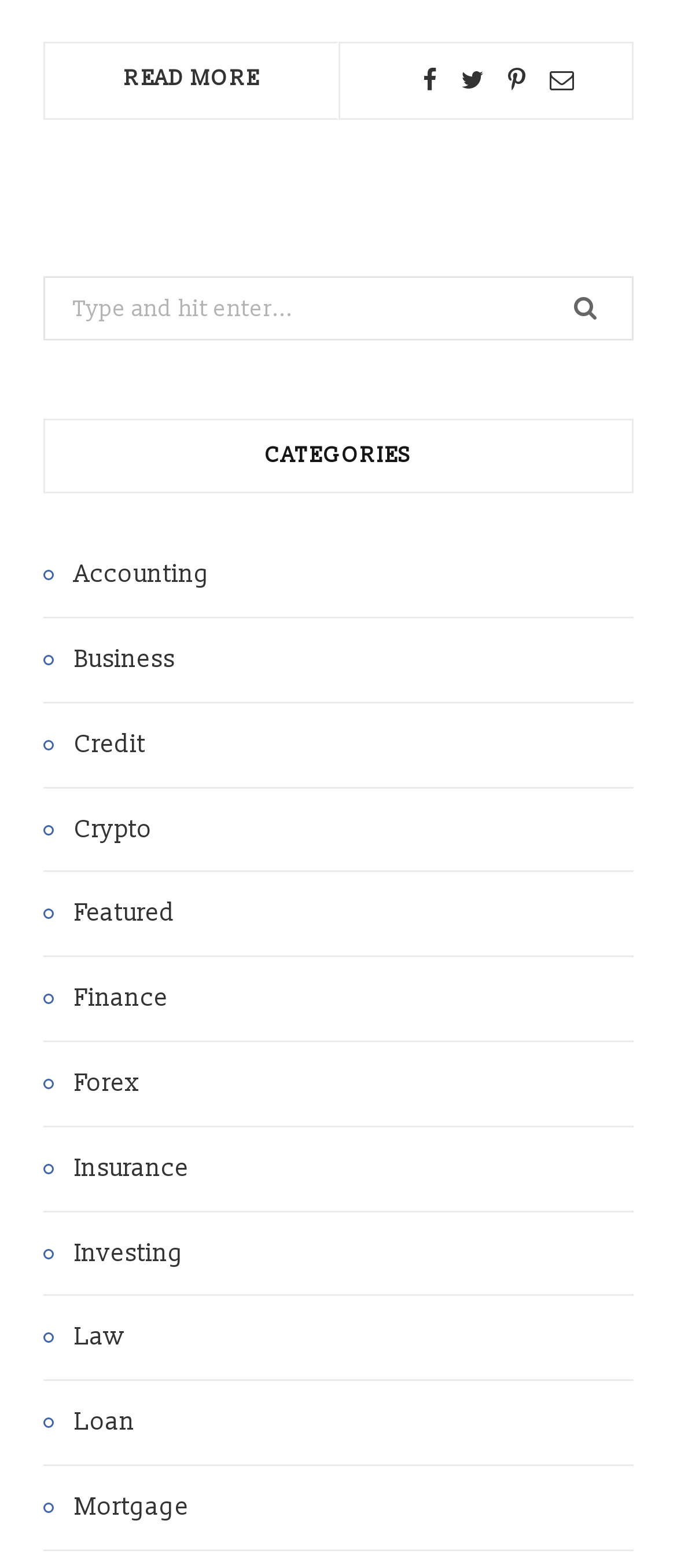What is the purpose of the search box?
Based on the image, give a concise answer in the form of a single word or short phrase.

Search for categories